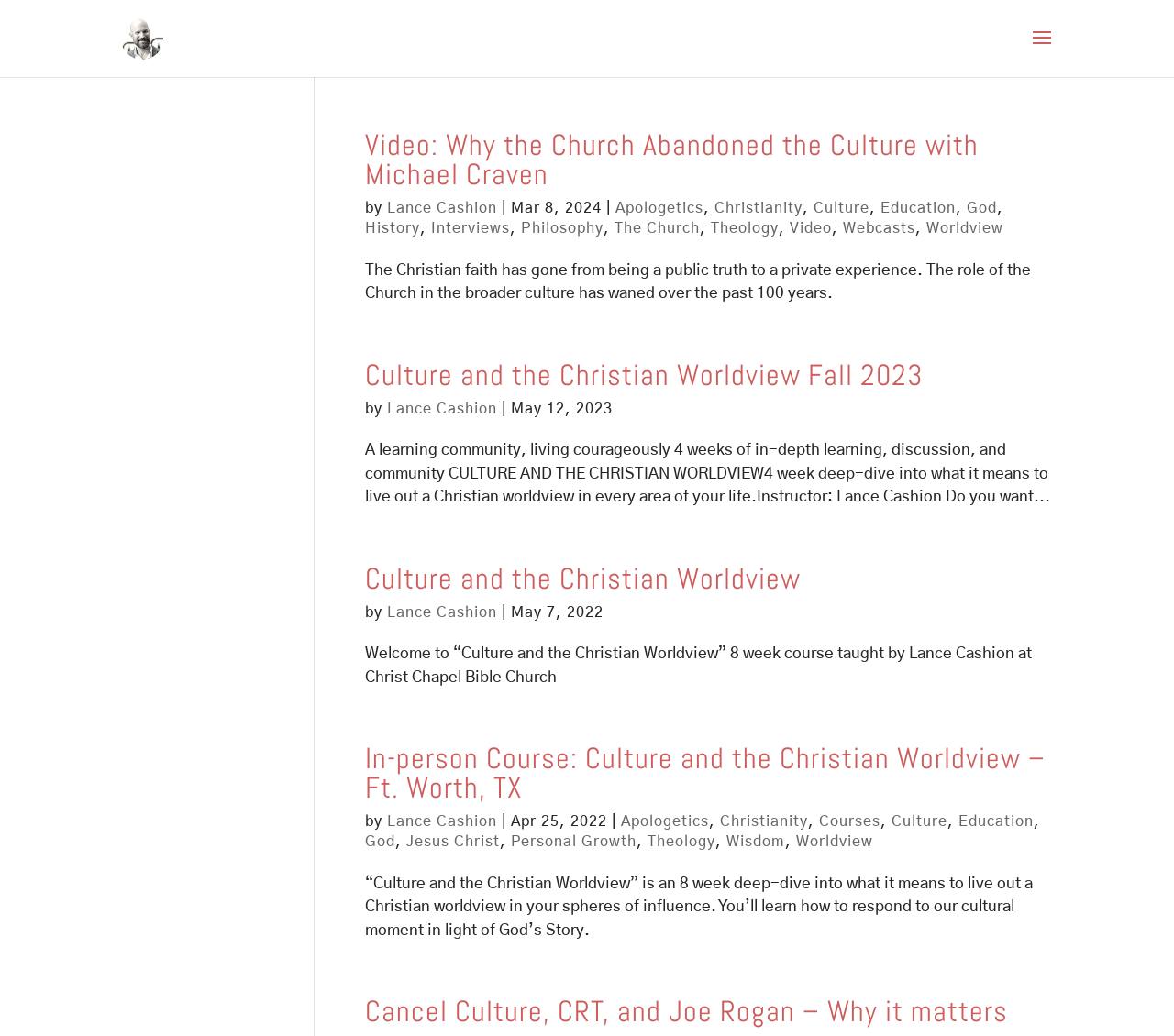Identify the bounding box coordinates of the element that should be clicked to fulfill this task: "Learn more about the topic 'Cancel Culture, CRT, and Joe Rogan – Why it matters'". The coordinates should be provided as four float numbers between 0 and 1, i.e., [left, top, right, bottom].

[0.311, 0.959, 0.859, 0.994]